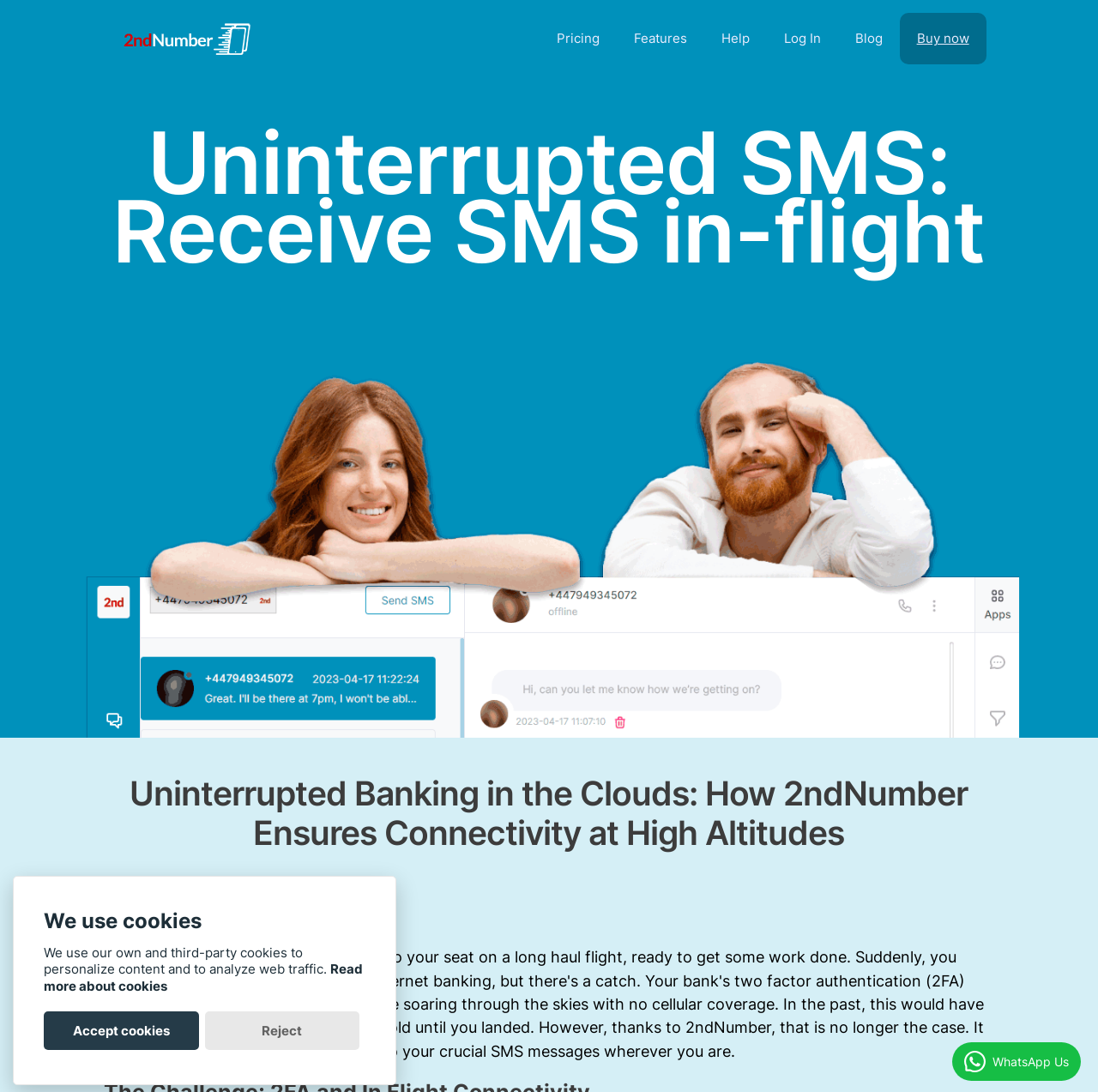Extract the main heading from the webpage content.

Uninterrupted SMS:
Receive SMS in-flight